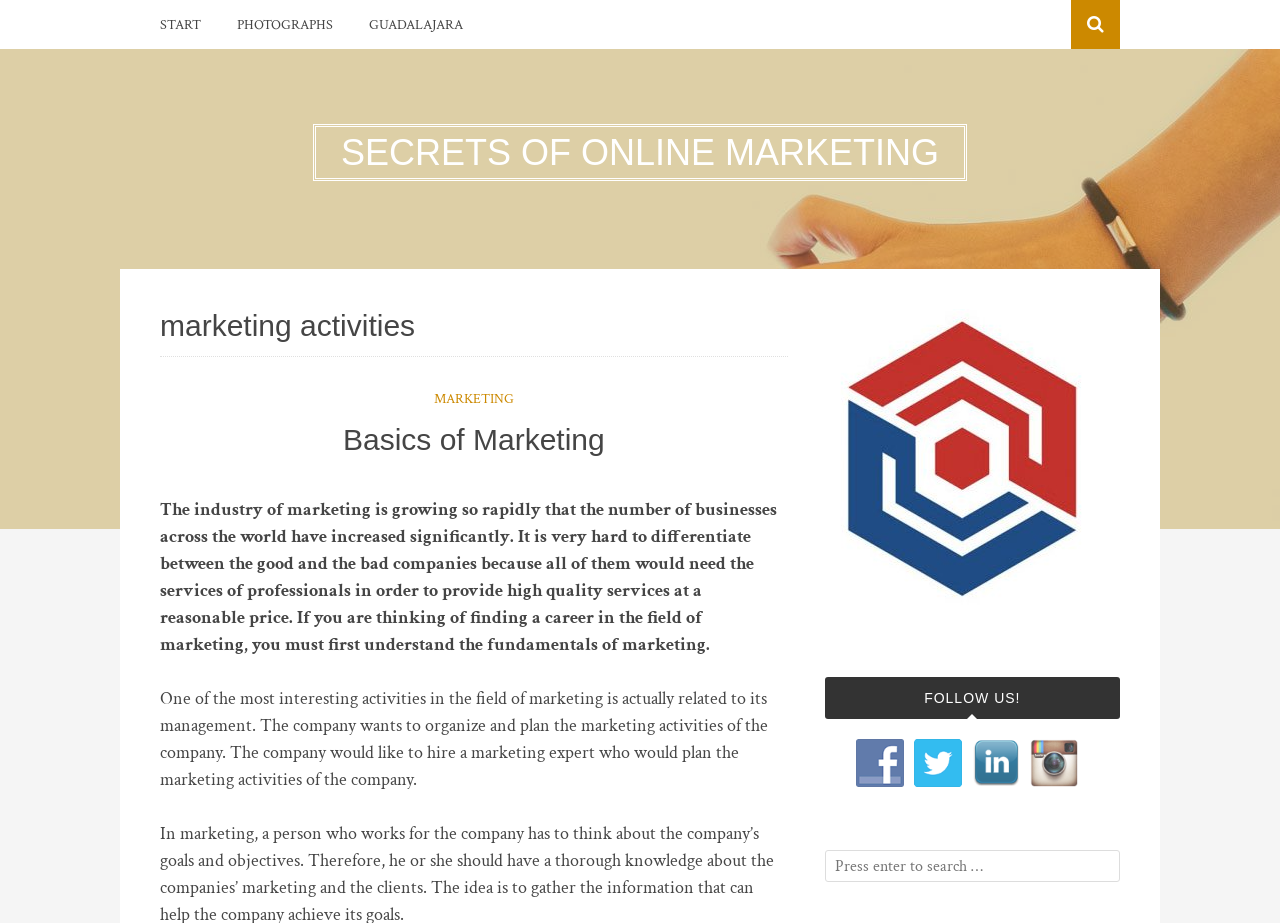What is the focus of the marketing activities mentioned on the webpage?
Kindly offer a comprehensive and detailed response to the question.

The marketing activities discussed on the webpage seem to be focused on company marketing planning, as indicated by the text describing the need for a marketing expert to plan and organize marketing activities for a company.